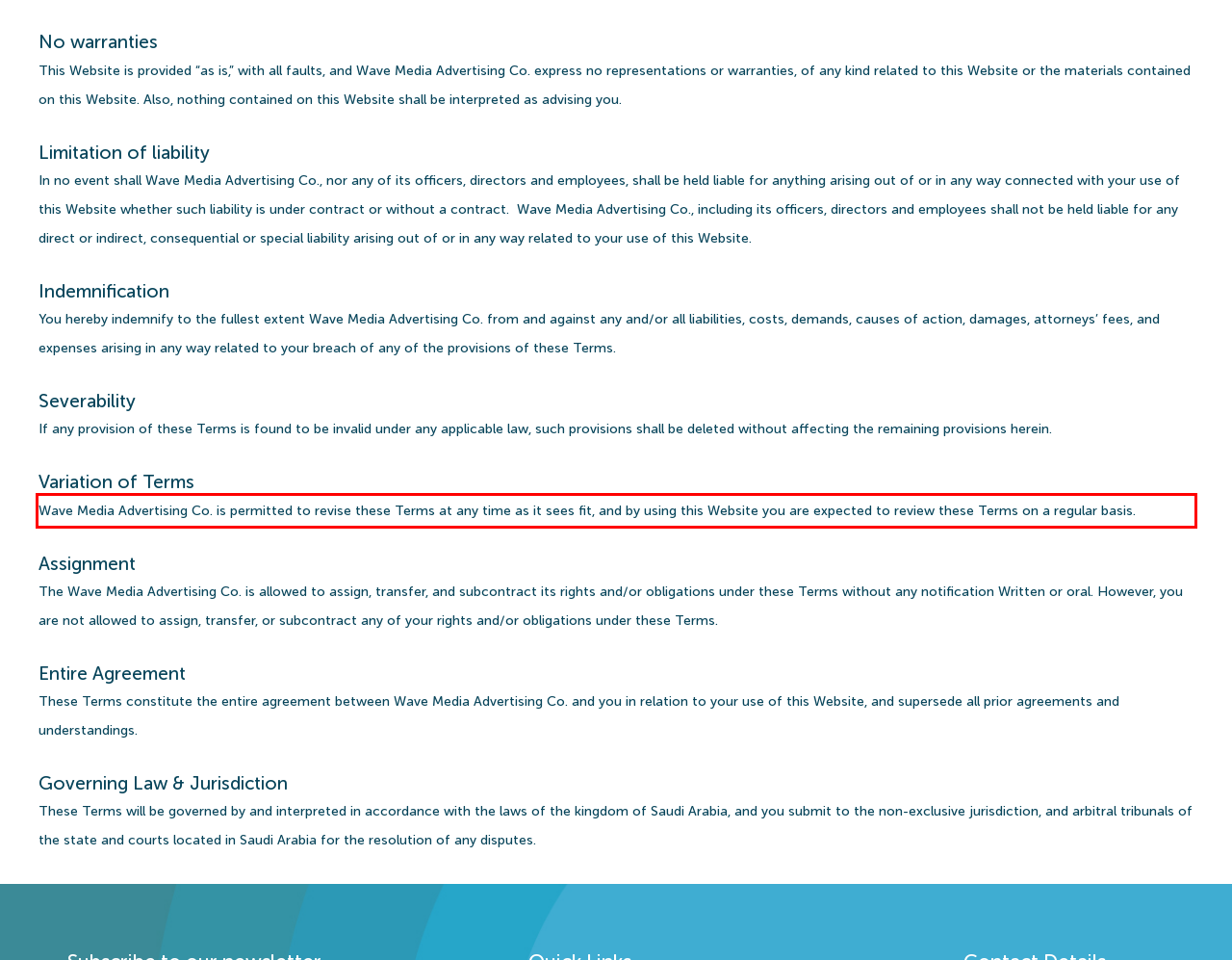Perform OCR on the text inside the red-bordered box in the provided screenshot and output the content.

Wave Media Advertising Co. is permitted to revise these Terms at any time as it sees fit, and by using this Website you are expected to review these Terms on a regular basis.